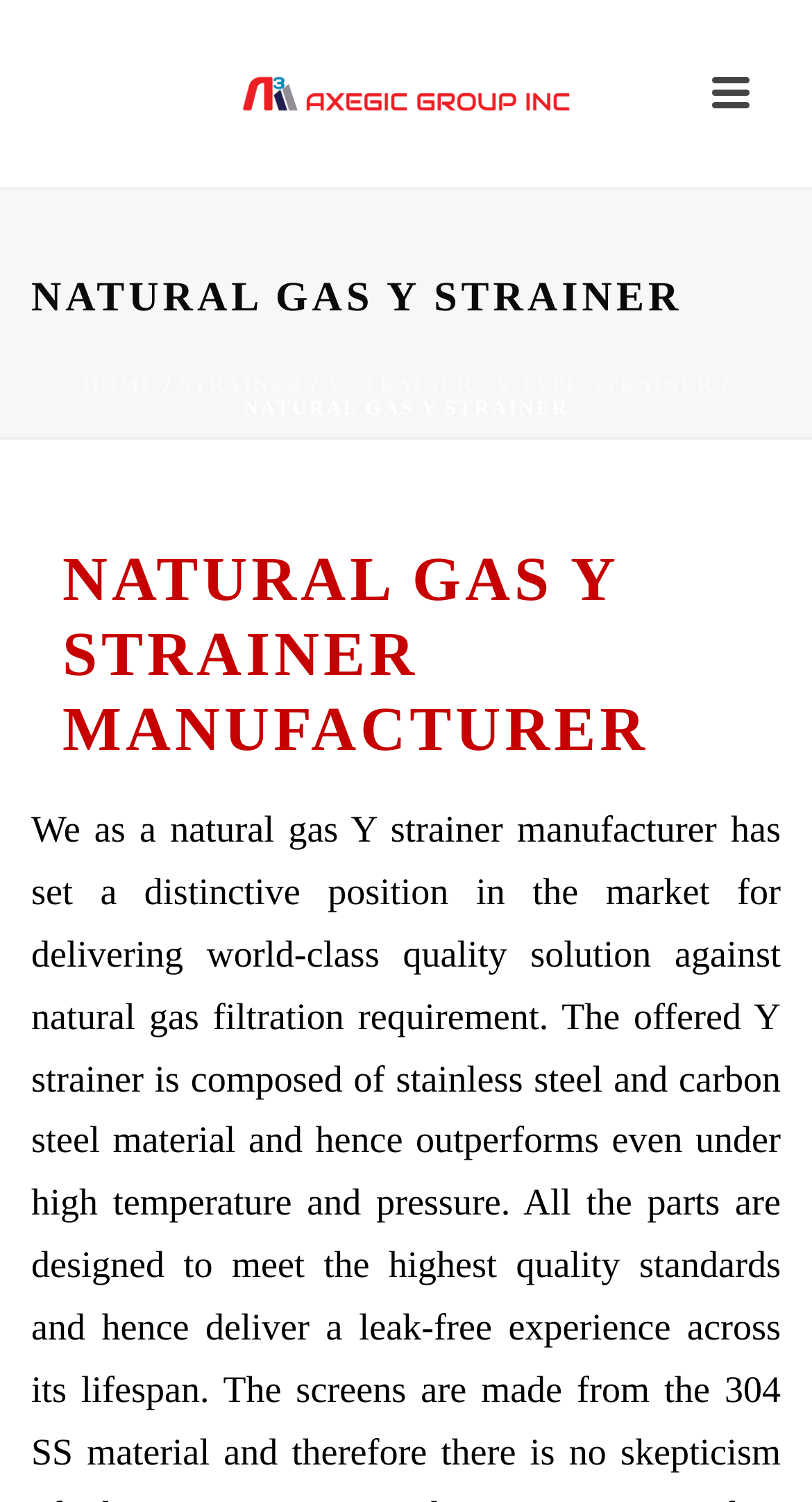Using the details from the image, please elaborate on the following question: What is the purpose of the company?

Based on the meta description, the company aims to deliver world-class quality solutions for natural gas filtration requirements. This implies that the company's purpose is to provide effective solutions for natural gas filtration.